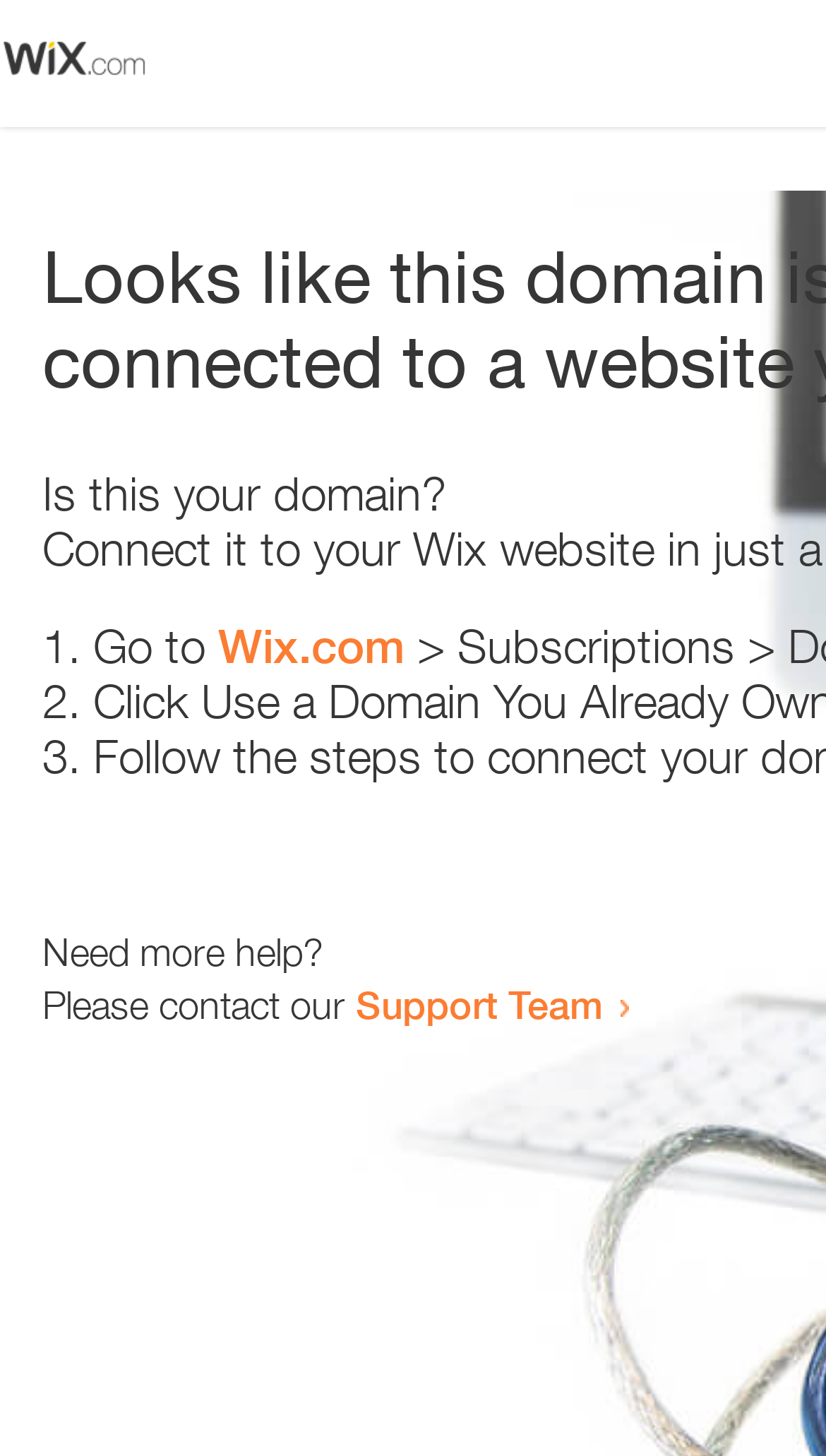How many links are present on the webpage?
Using the visual information, respond with a single word or phrase.

2